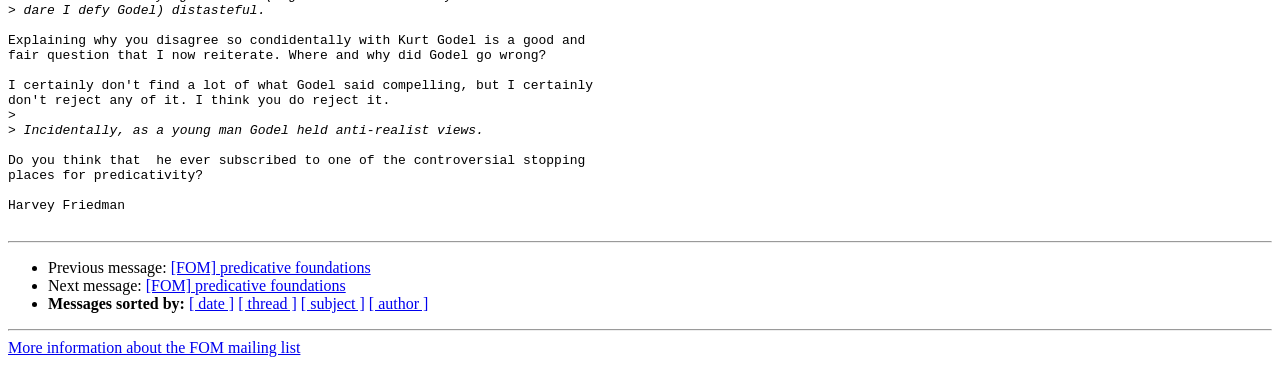What is the text of the first StaticText element?
Using the image, elaborate on the answer with as much detail as possible.

I determined the answer by looking at the OCR text of the first StaticText element, which is 'dare I defy Godel) distasteful.'.